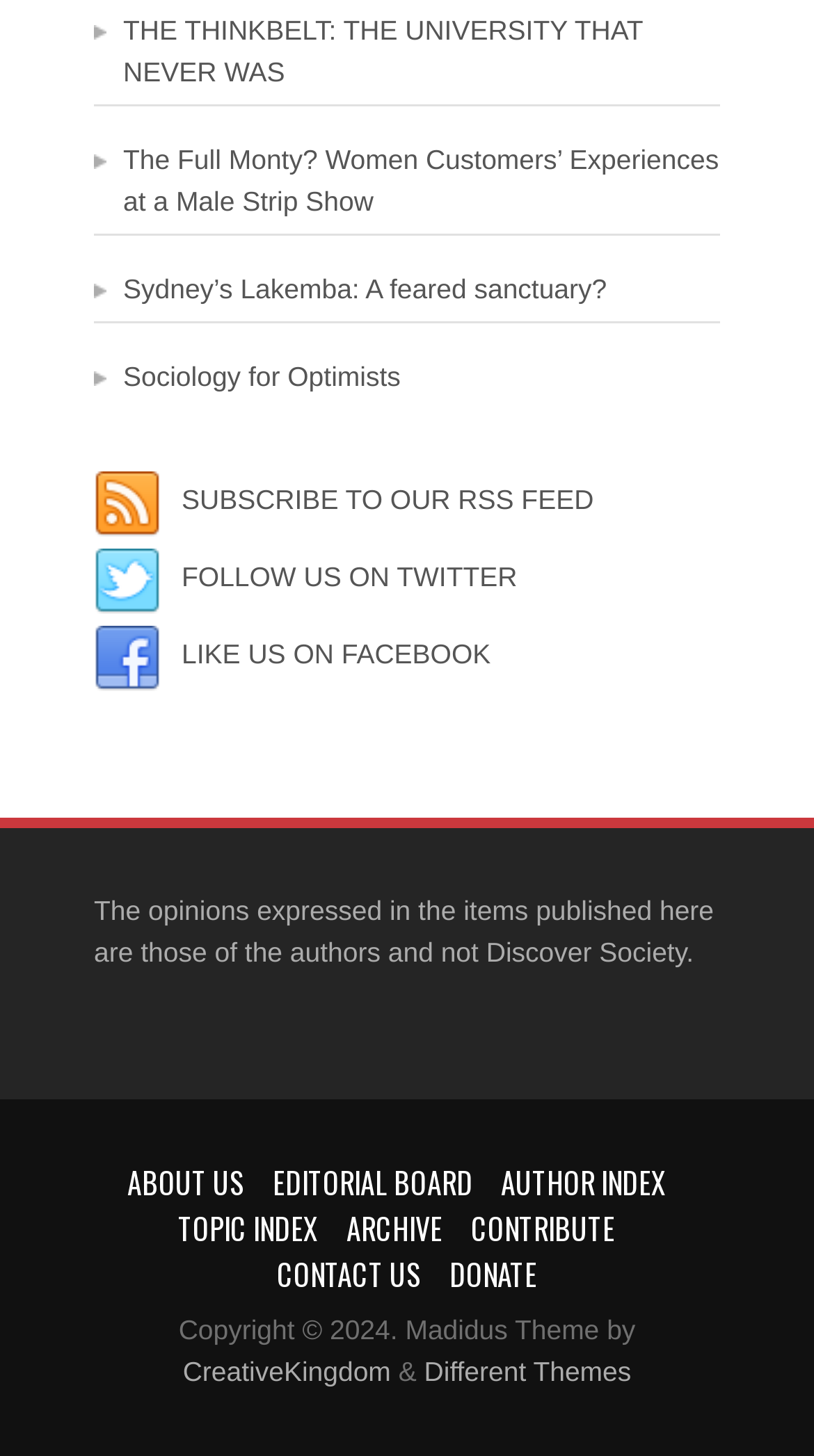Using the webpage screenshot, find the UI element described by Contribute. Provide the bounding box coordinates in the format (top-left x, top-left y, bottom-right x, bottom-right y), ensuring all values are floating point numbers between 0 and 1.

[0.579, 0.828, 0.755, 0.858]